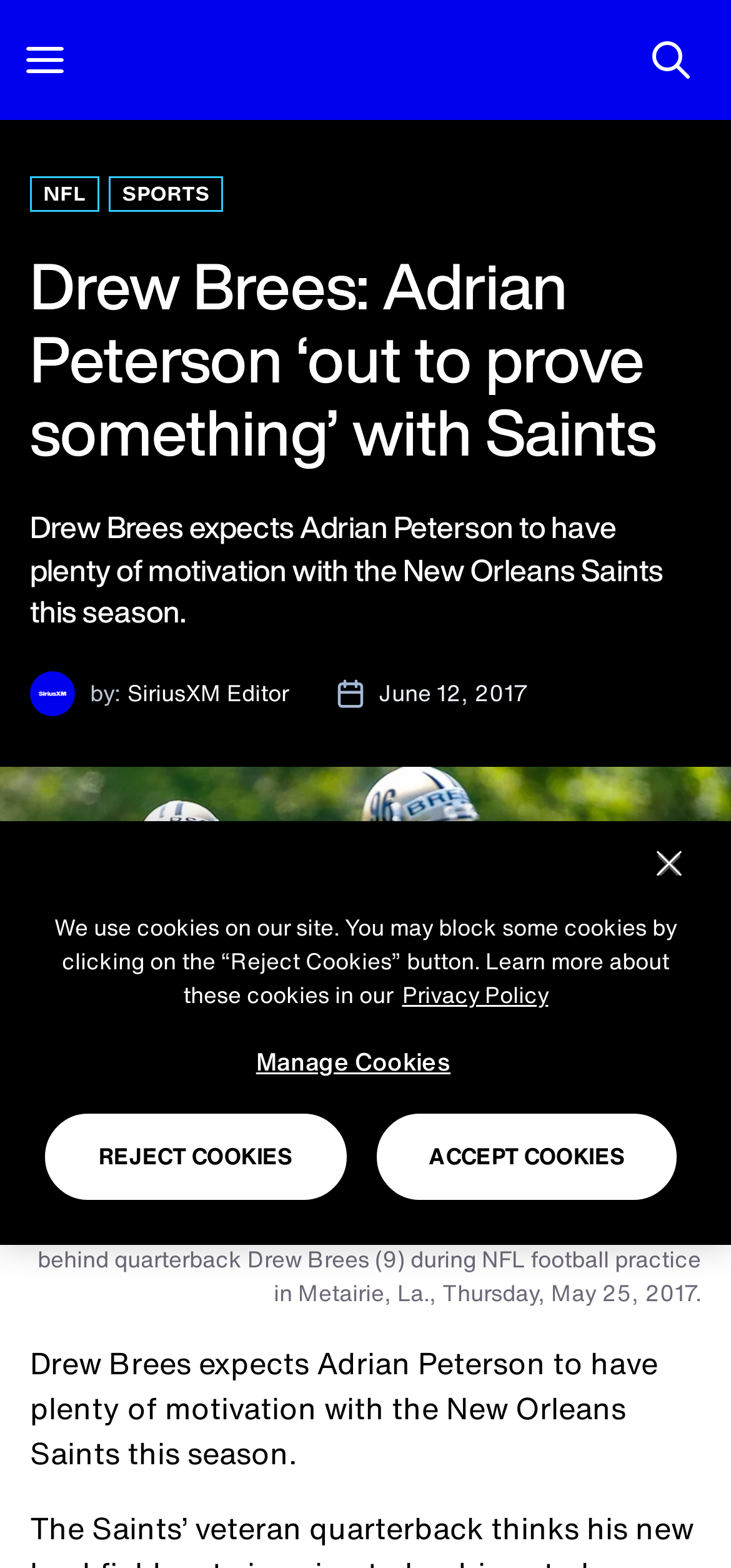Using the elements shown in the image, answer the question comprehensively: Who is the quarterback mentioned in the article?

The article mentions Drew Brees as the quarterback who expects Adrian Peterson to have plenty of motivation with the New Orleans Saints this season.